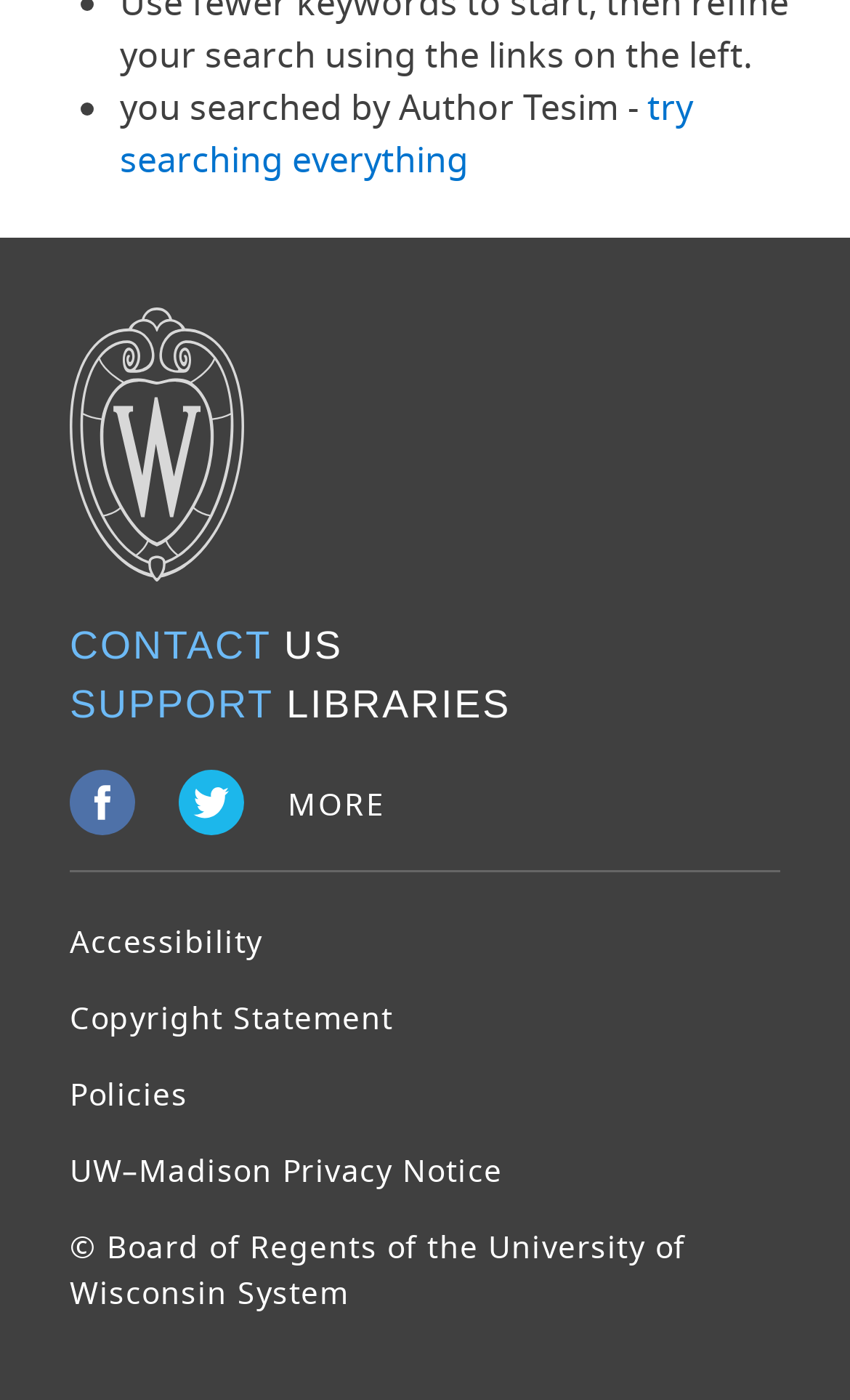Locate and provide the bounding box coordinates for the HTML element that matches this description: "Support Libraries".

[0.082, 0.487, 0.601, 0.518]